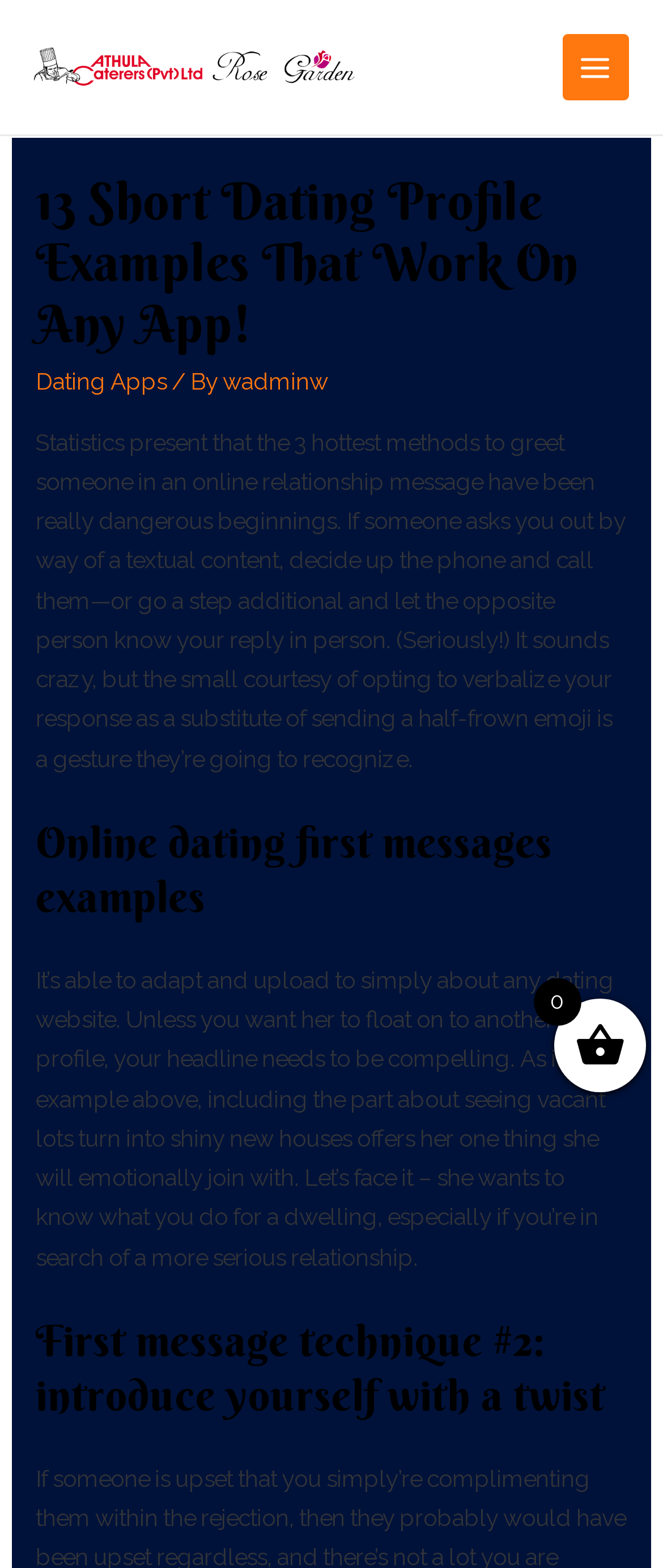What is the text of the webpage's headline?

13 Short Dating Profile Examples That Work On Any App!